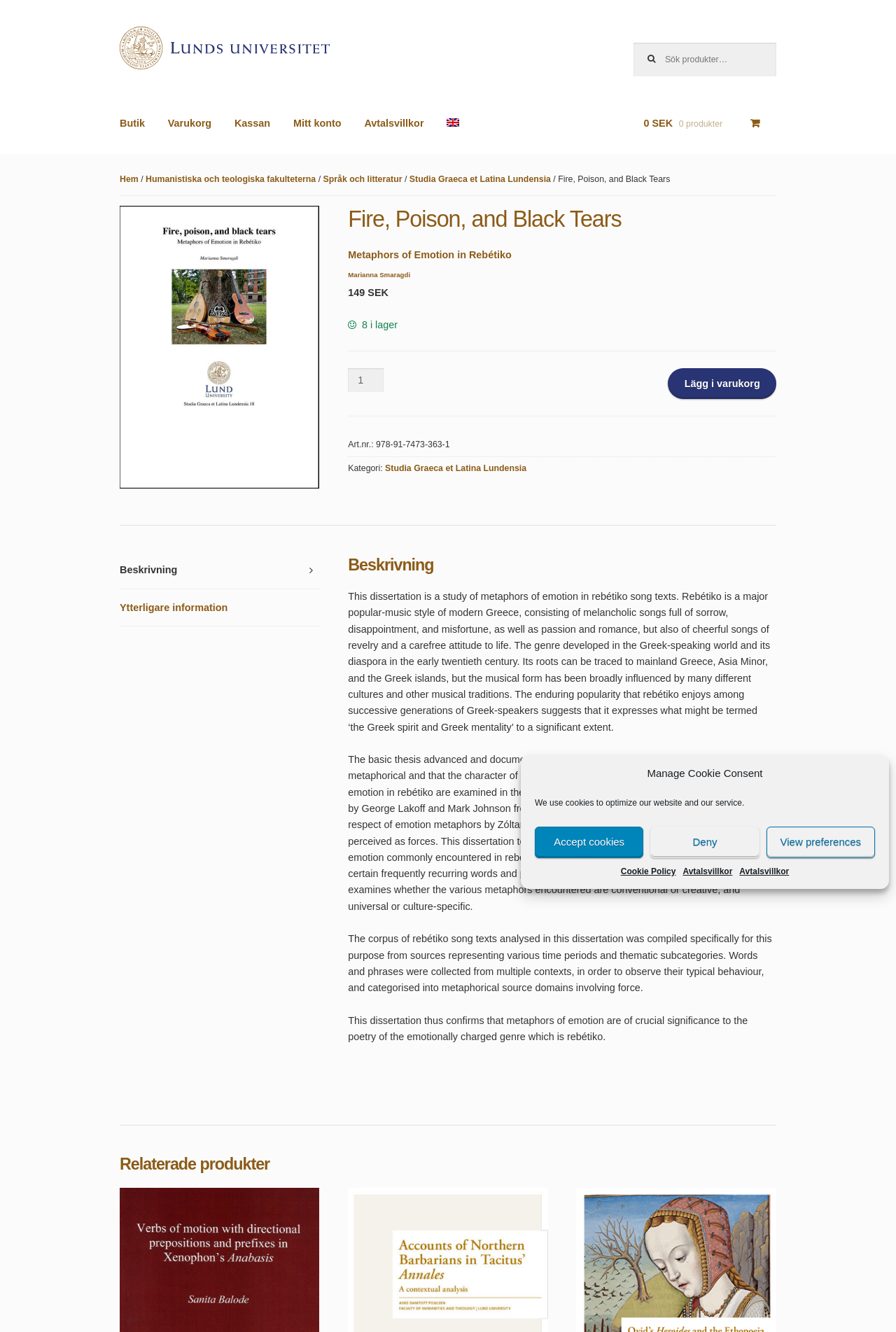Can you give a comprehensive explanation to the question given the content of the image?
How many items are in stock?

The question is asking for the number of items in stock. By looking at the webpage, we can see that there are 8 items in stock which is mentioned in the main content area.